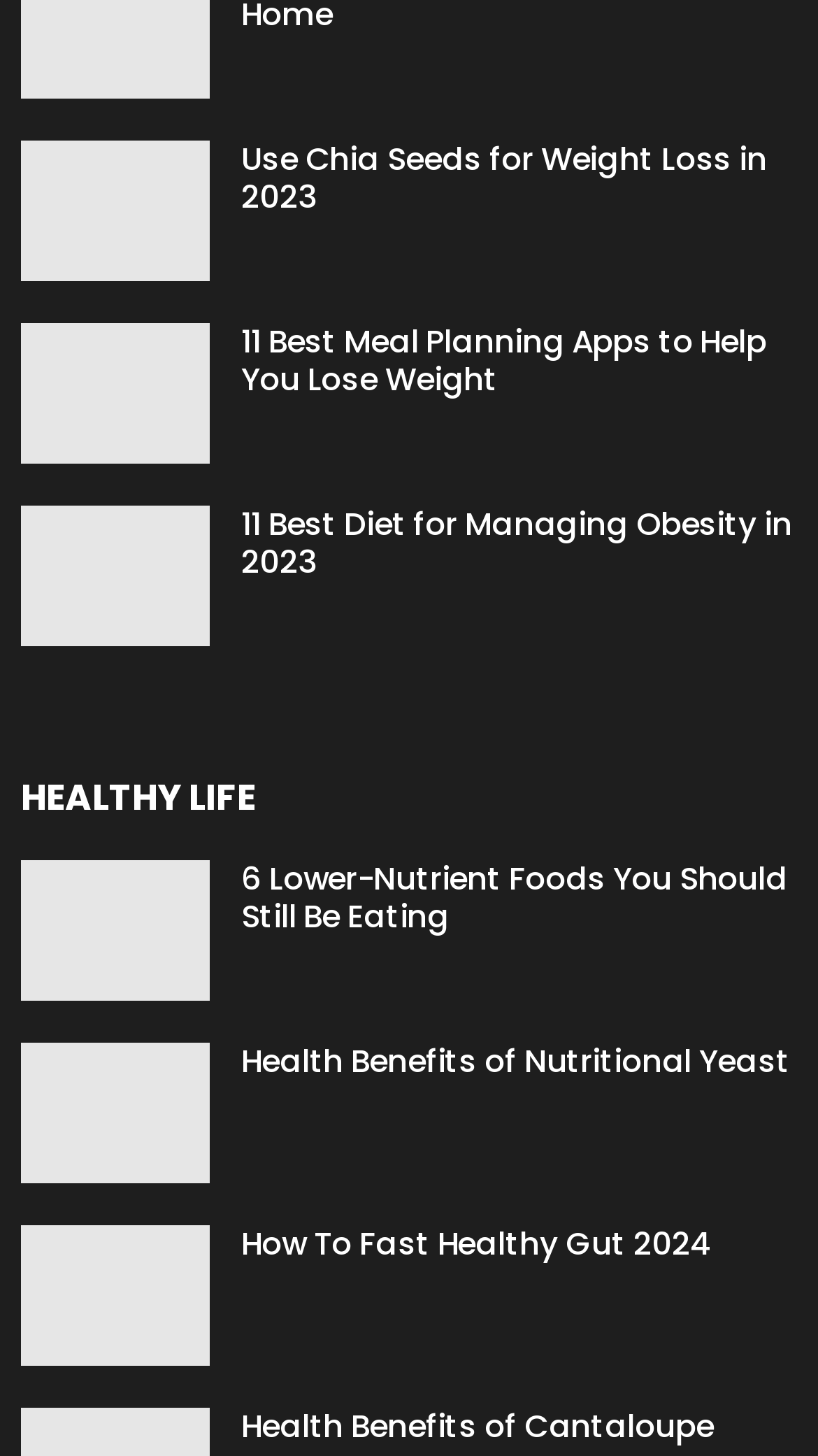Highlight the bounding box coordinates of the element that should be clicked to carry out the following instruction: "Explore the 11 best diets for managing obesity in 2023". The coordinates must be given as four float numbers ranging from 0 to 1, i.e., [left, top, right, bottom].

[0.026, 0.347, 0.256, 0.443]